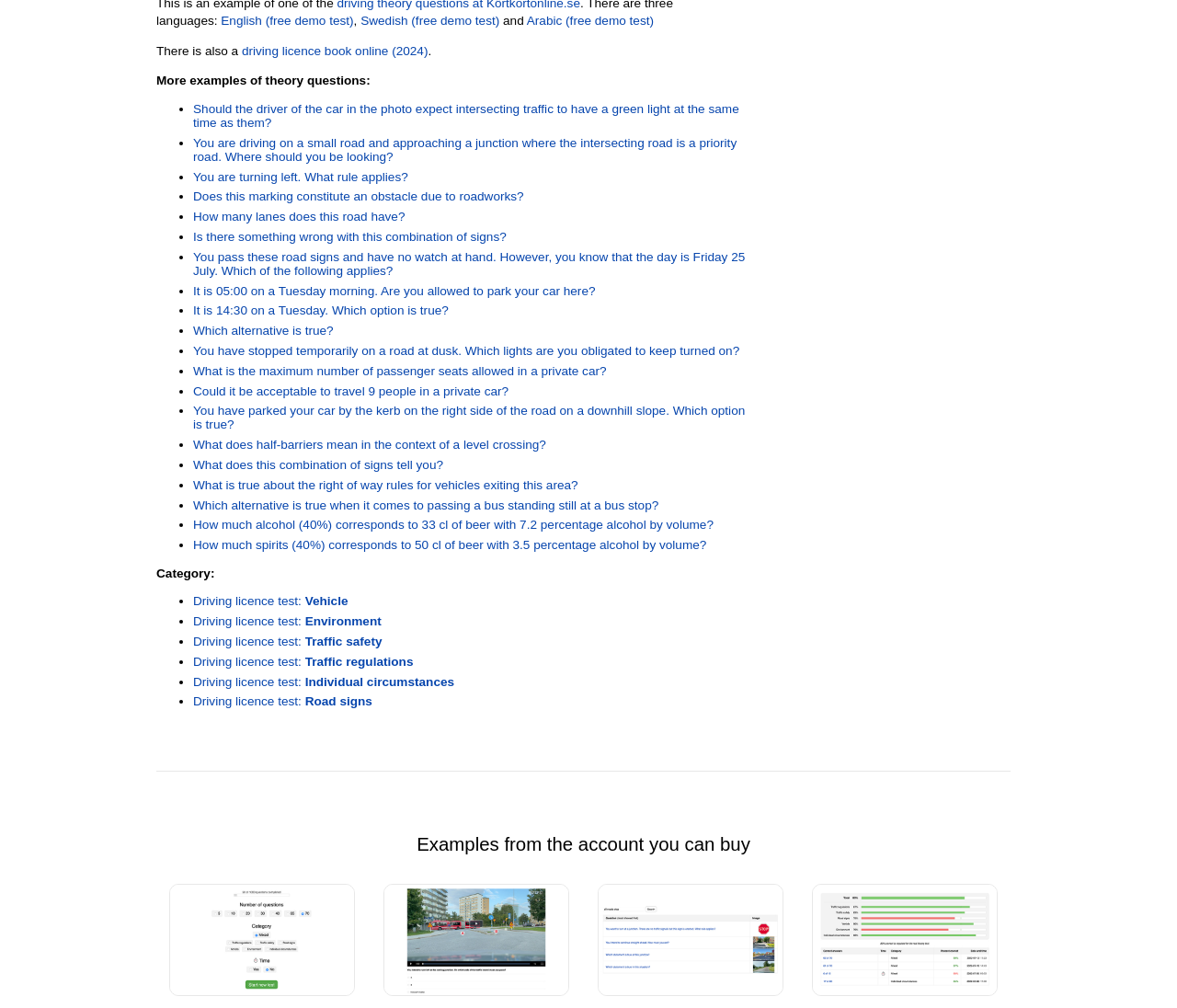Given the description of a UI element: "Swedish (free demo test)", identify the bounding box coordinates of the matching element in the webpage screenshot.

[0.306, 0.014, 0.424, 0.027]